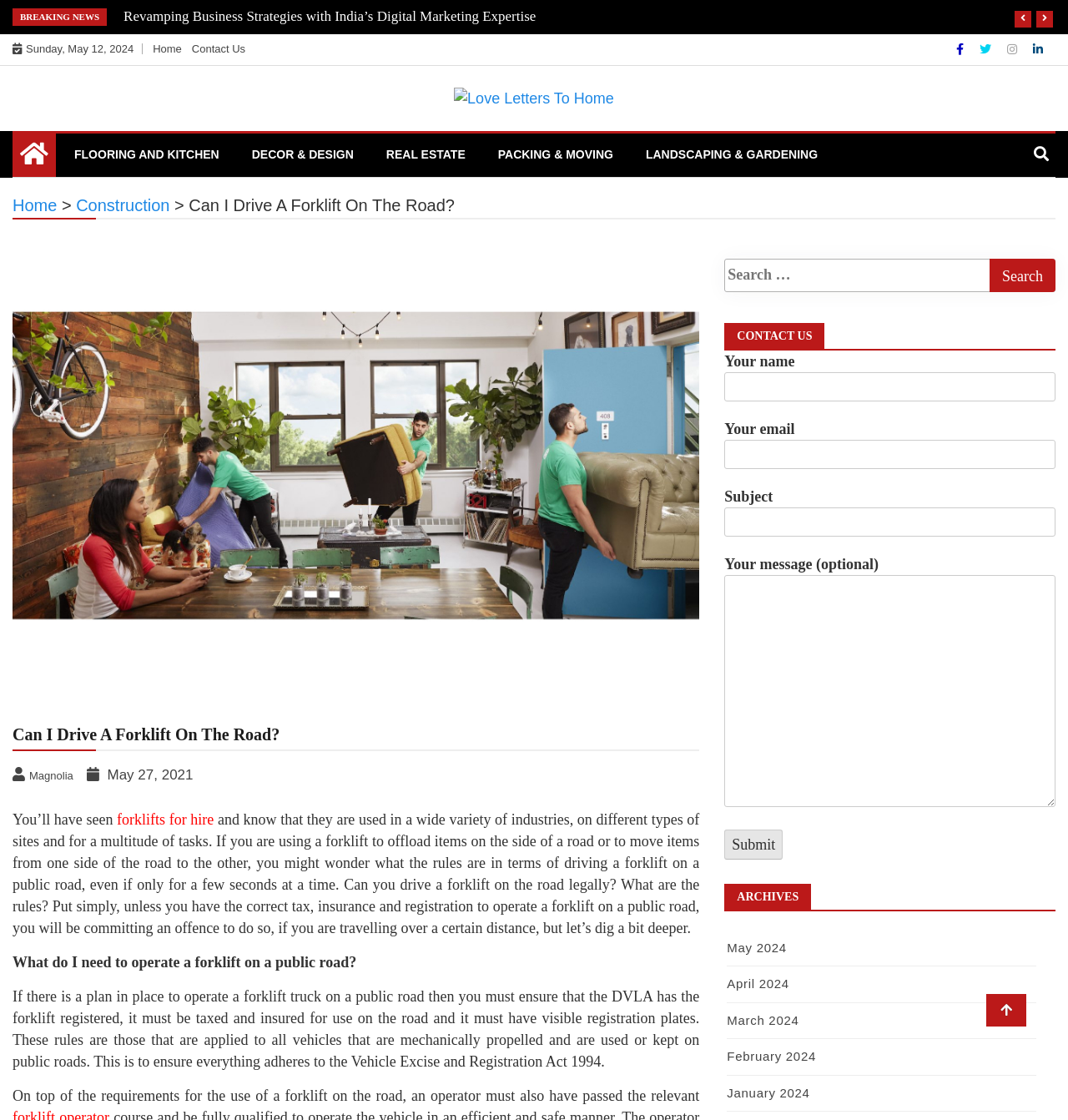Please reply to the following question with a single word or a short phrase:
What is the purpose of the contact form?

To contact the blog owner